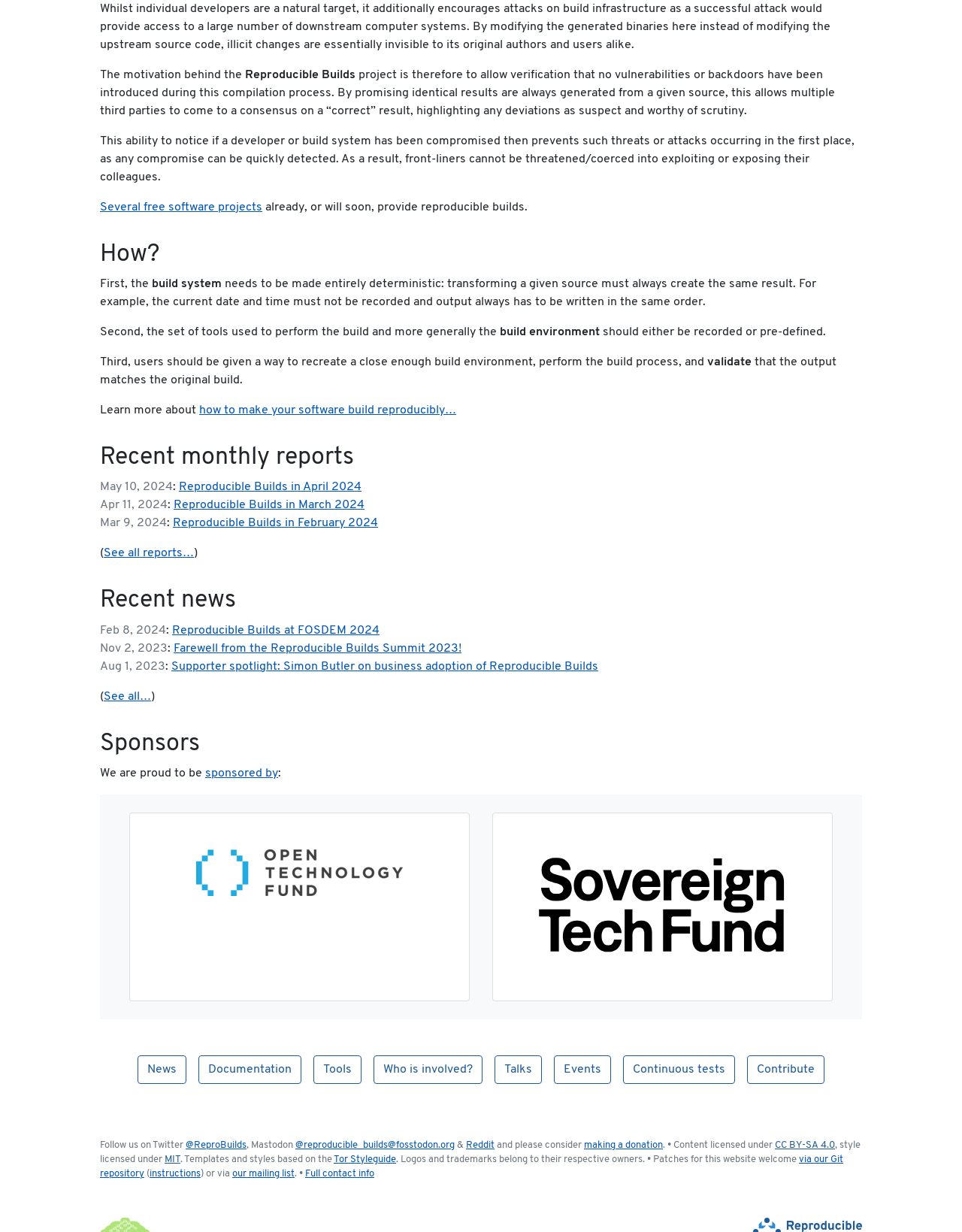Please locate the bounding box coordinates for the element that should be clicked to achieve the following instruction: "Learn more about how to make your software build reproducibly…". Ensure the coordinates are given as four float numbers between 0 and 1, i.e., [left, top, right, bottom].

[0.207, 0.328, 0.474, 0.338]